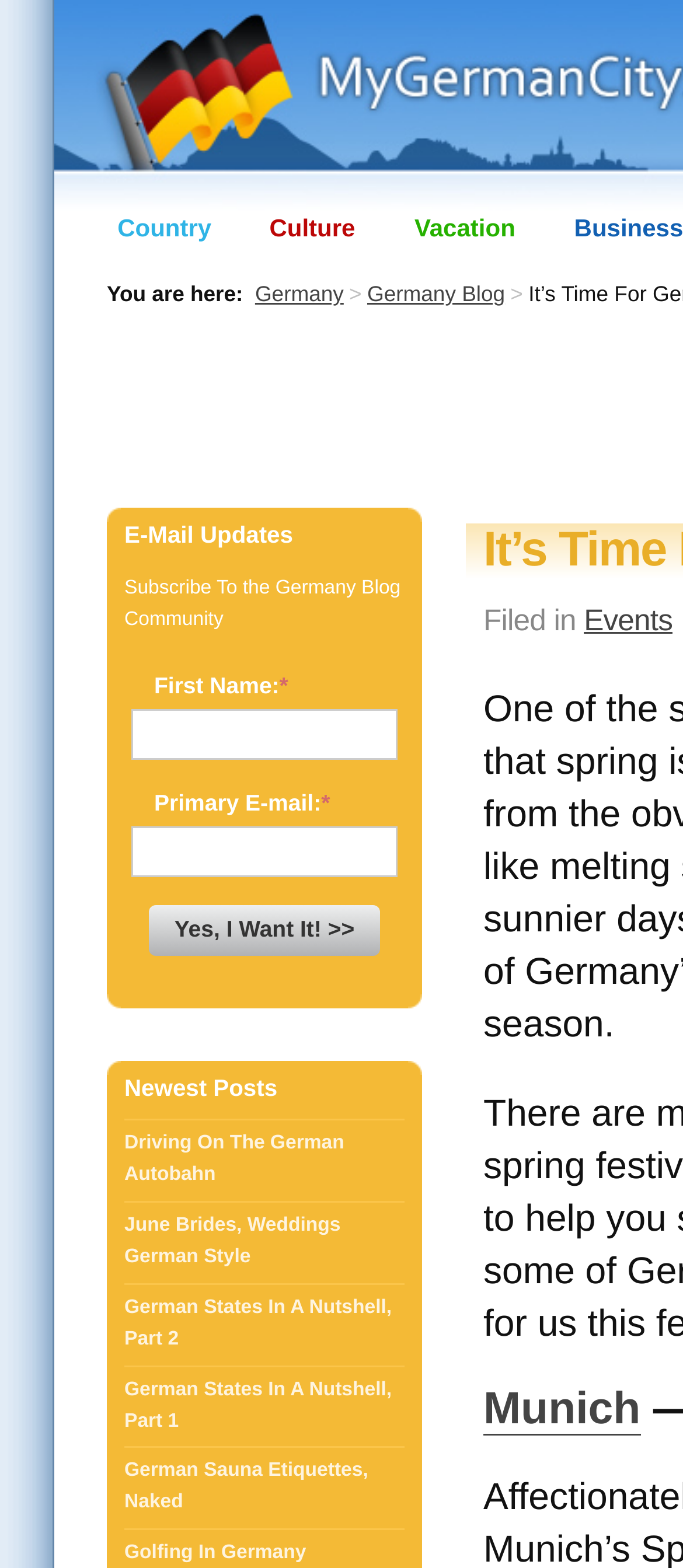Find the bounding box coordinates for the UI element that matches this description: "Driving On The German Autobahn".

[0.182, 0.491, 0.592, 0.543]